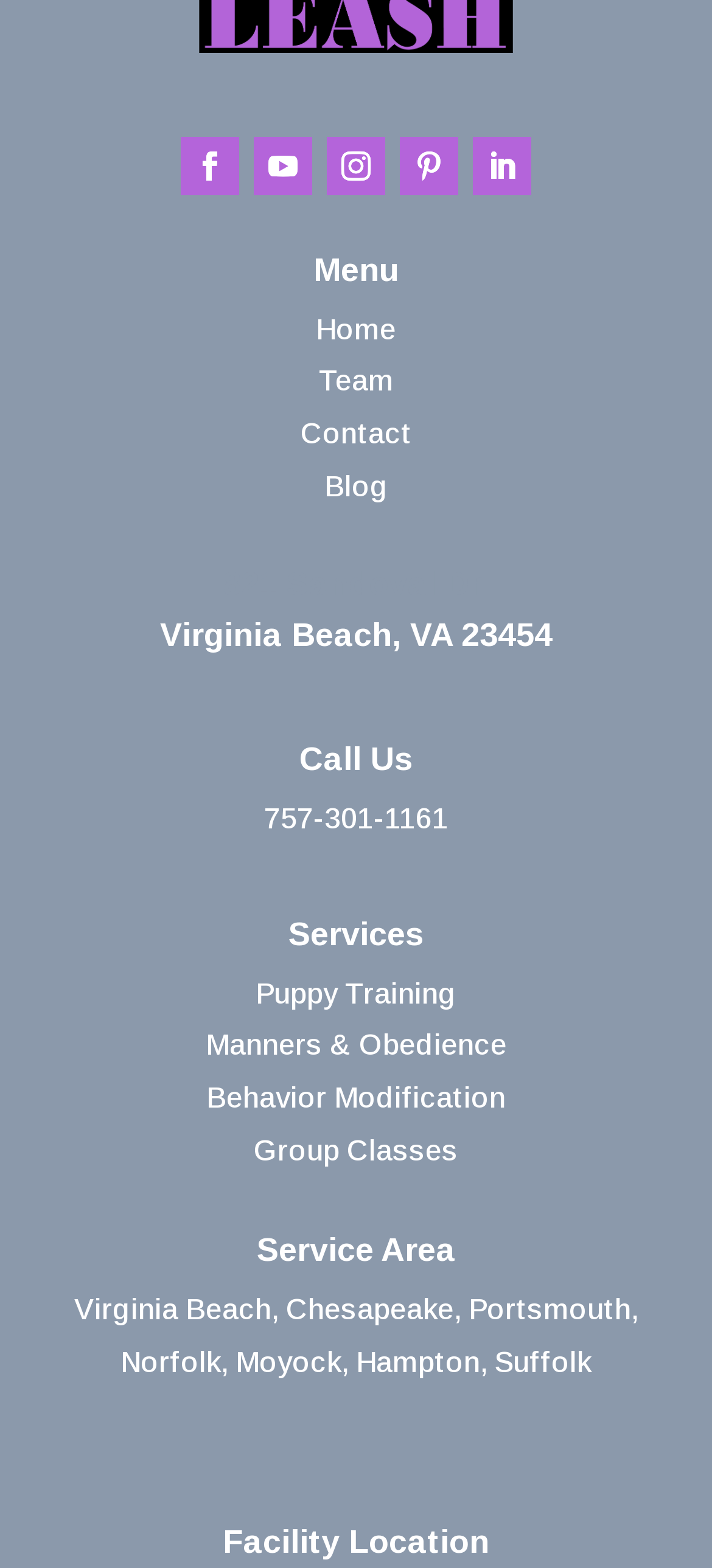Specify the bounding box coordinates of the element's region that should be clicked to achieve the following instruction: "Call the phone number". The bounding box coordinates consist of four float numbers between 0 and 1, in the format [left, top, right, bottom].

[0.371, 0.512, 0.629, 0.531]